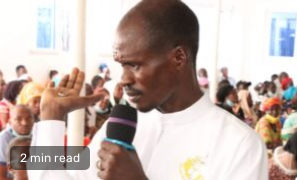Please answer the following question using a single word or phrase: 
How long does it take to read the article?

Approximately 2 minutes